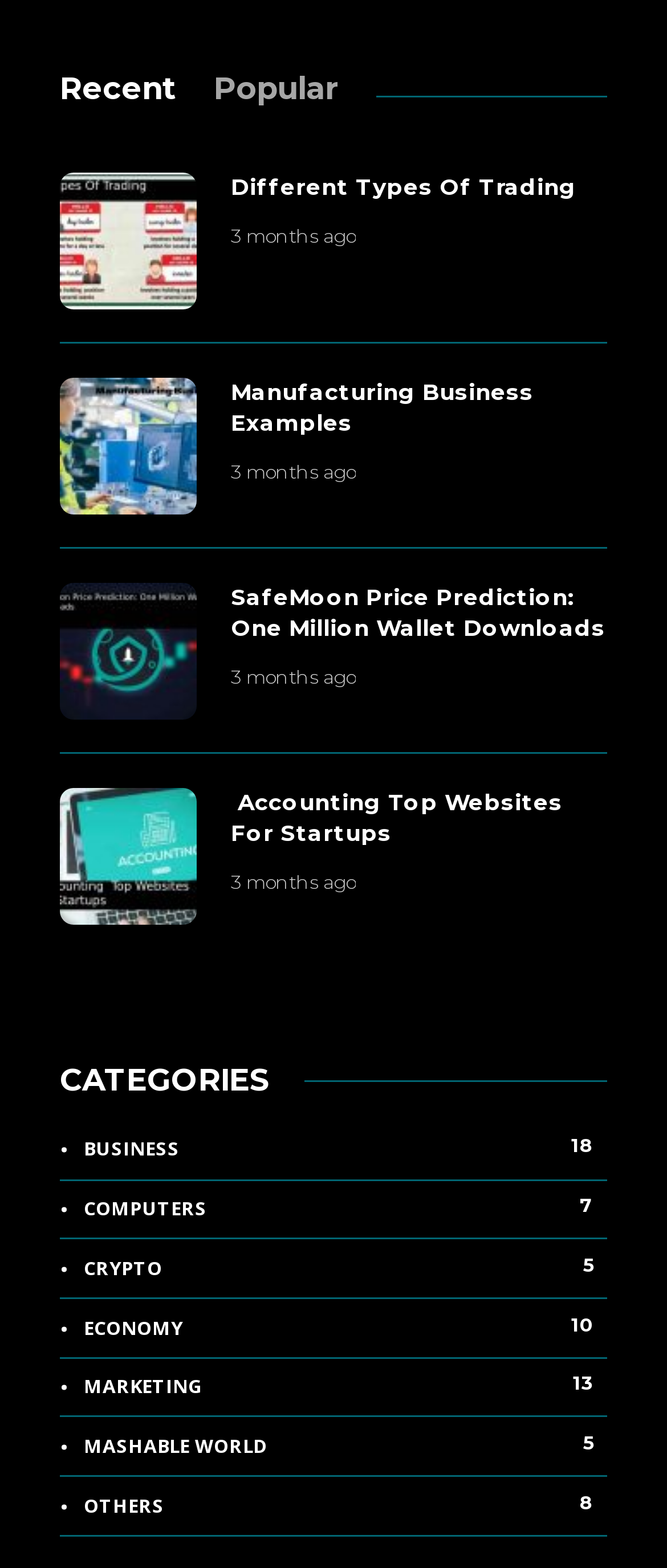Please determine the bounding box coordinates of the element to click on in order to accomplish the following task: "Click on the link '. BUSINESS 18'". Ensure the coordinates are four float numbers ranging from 0 to 1, i.e., [left, top, right, bottom].

[0.09, 0.723, 0.91, 0.744]